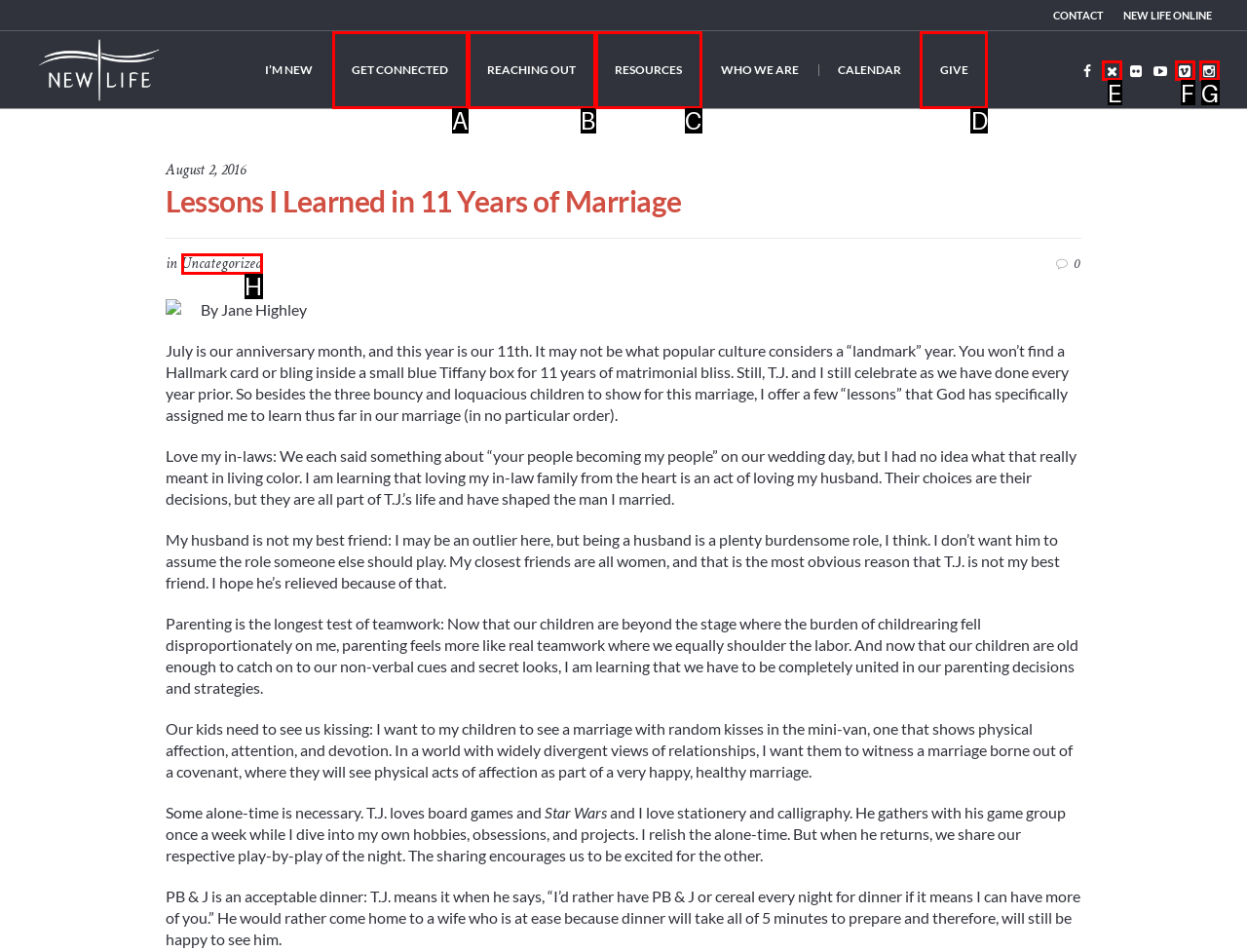Which lettered option should be clicked to perform the following task: Click the 'GIVE' link
Respond with the letter of the appropriate option.

D